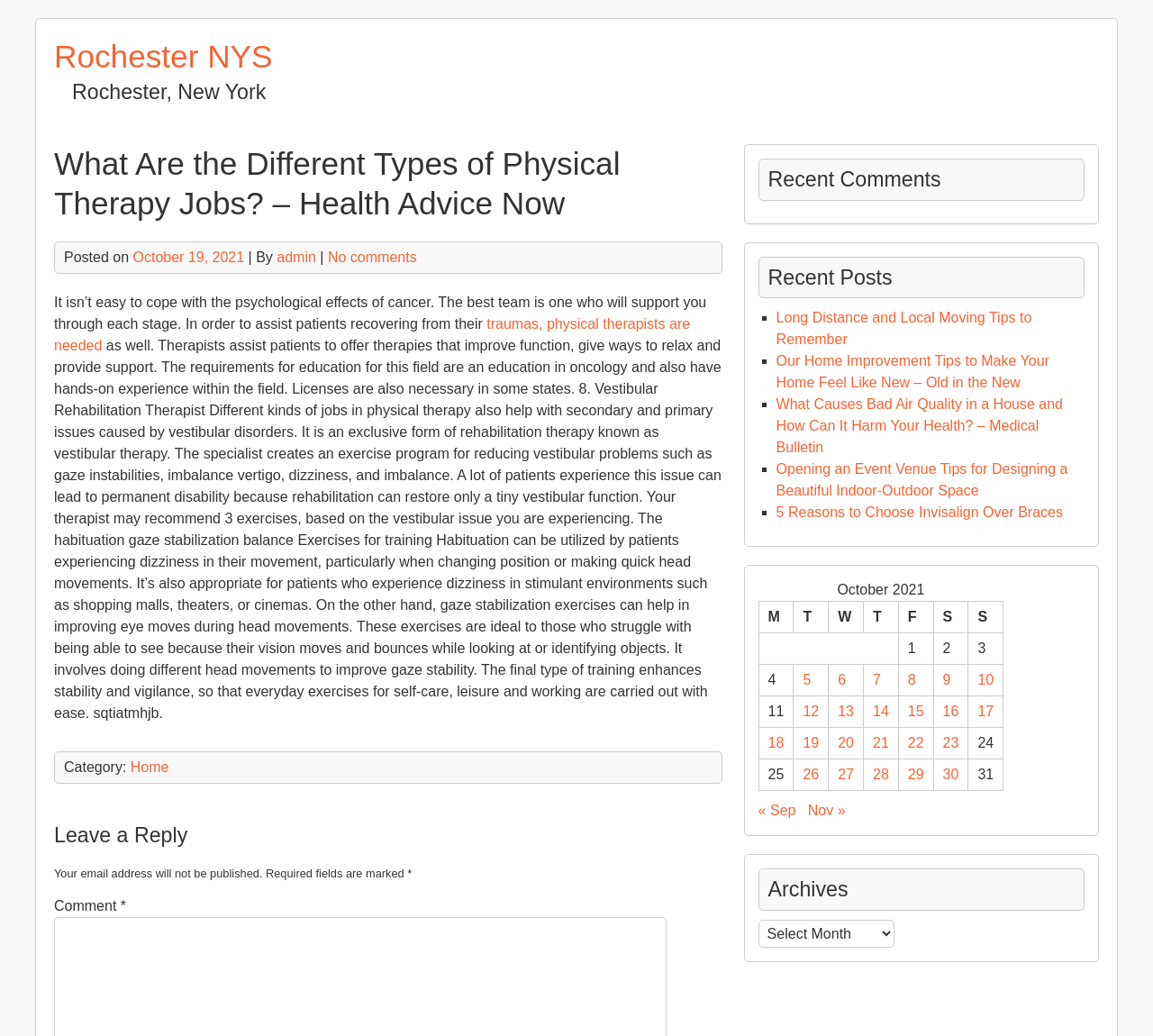What is the category of the current post?
From the screenshot, supply a one-word or short-phrase answer.

Home